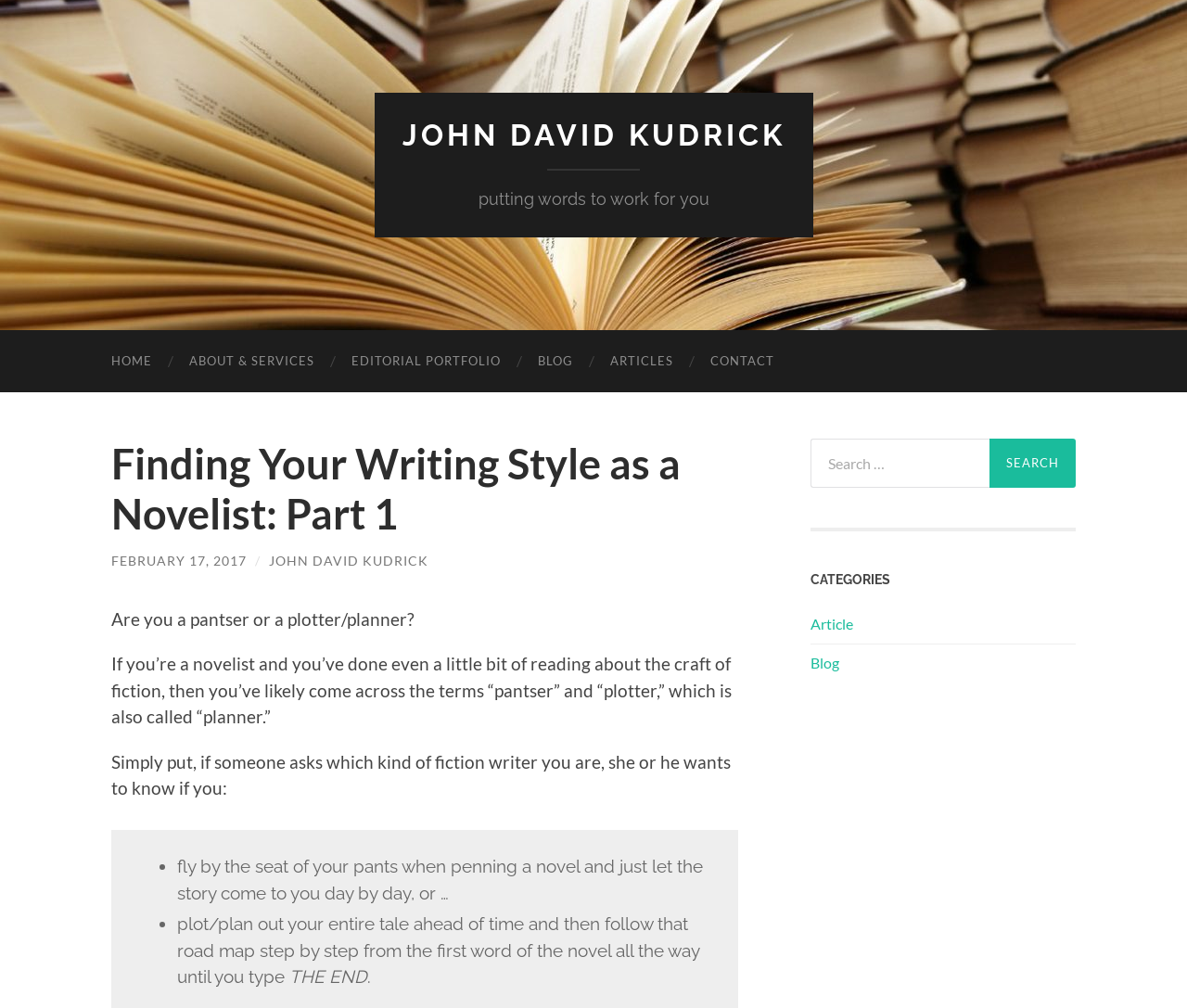Please identify the primary heading of the webpage and give its text content.

Finding Your Writing Style as a Novelist: Part 1